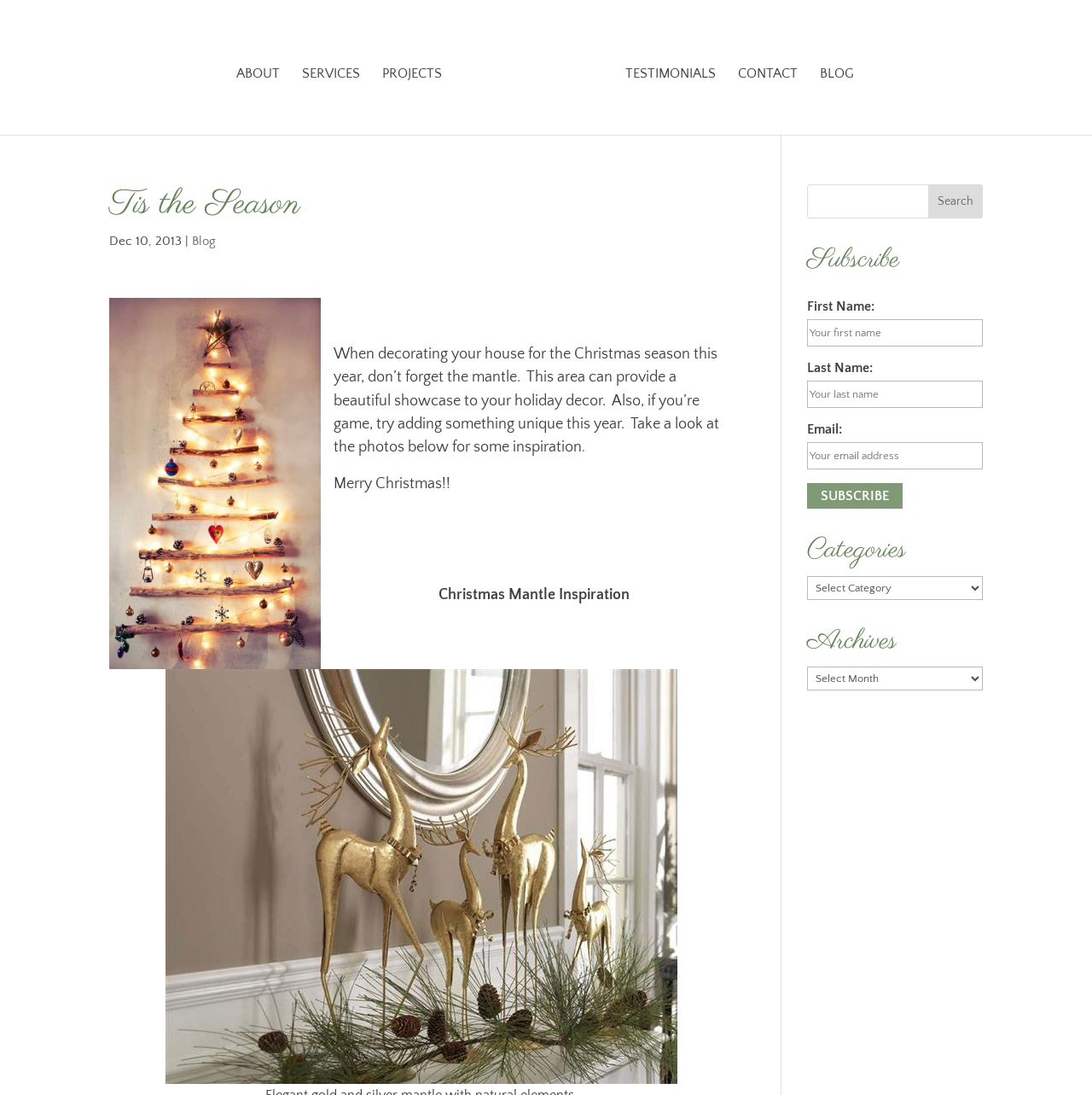Please identify the bounding box coordinates of the element I need to click to follow this instruction: "View BLOG posts".

[0.751, 0.062, 0.782, 0.123]